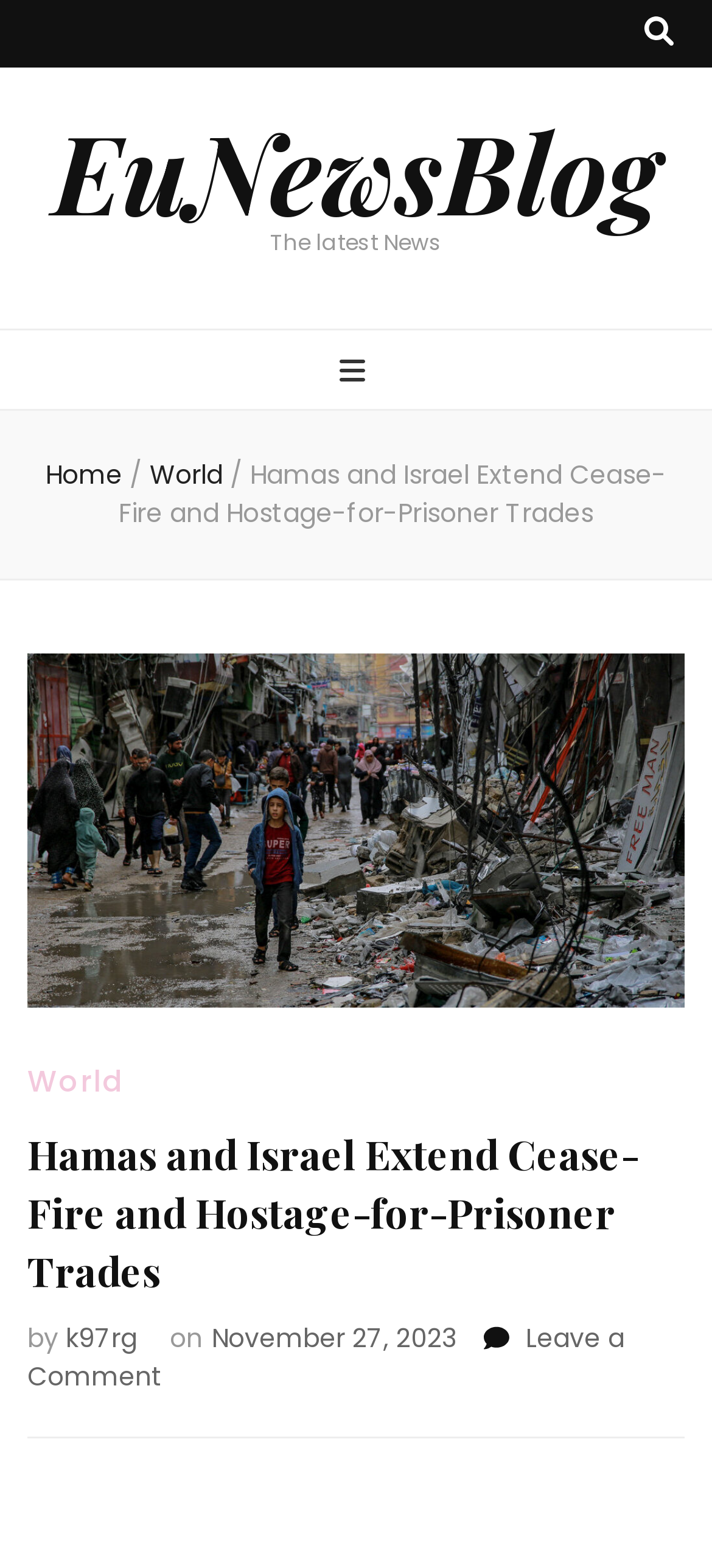Point out the bounding box coordinates of the section to click in order to follow this instruction: "Read Hamas and Israel Extend Cease-Fire and Hostage-for-Prisoner Trades article".

[0.167, 0.291, 0.936, 0.339]